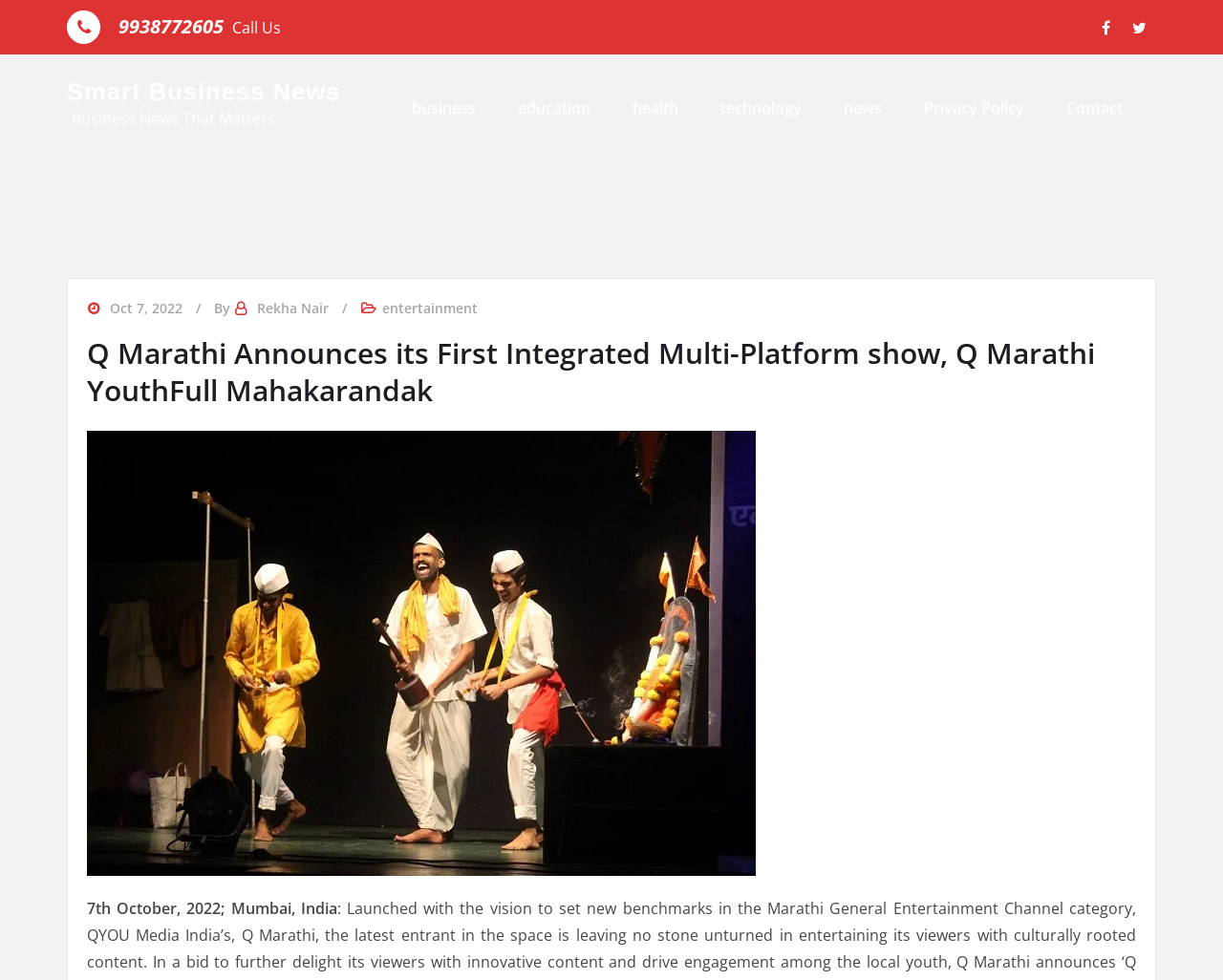Find the bounding box coordinates for the element that must be clicked to complete the instruction: "Call the phone number". The coordinates should be four float numbers between 0 and 1, indicated as [left, top, right, bottom].

[0.097, 0.014, 0.183, 0.04]